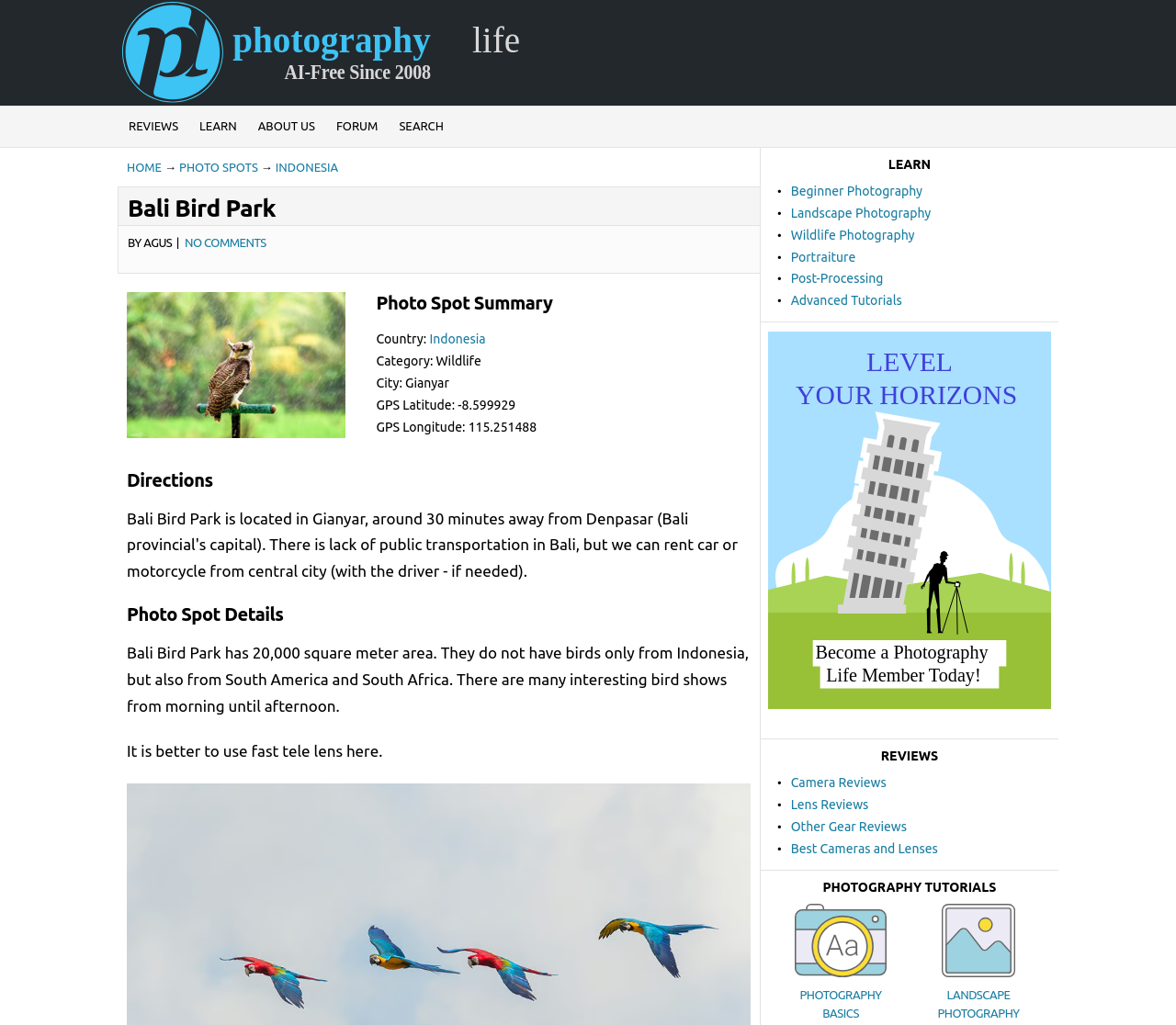Please identify the bounding box coordinates of the area that needs to be clicked to fulfill the following instruction: "Go to REVIEWS."

[0.1, 0.104, 0.161, 0.143]